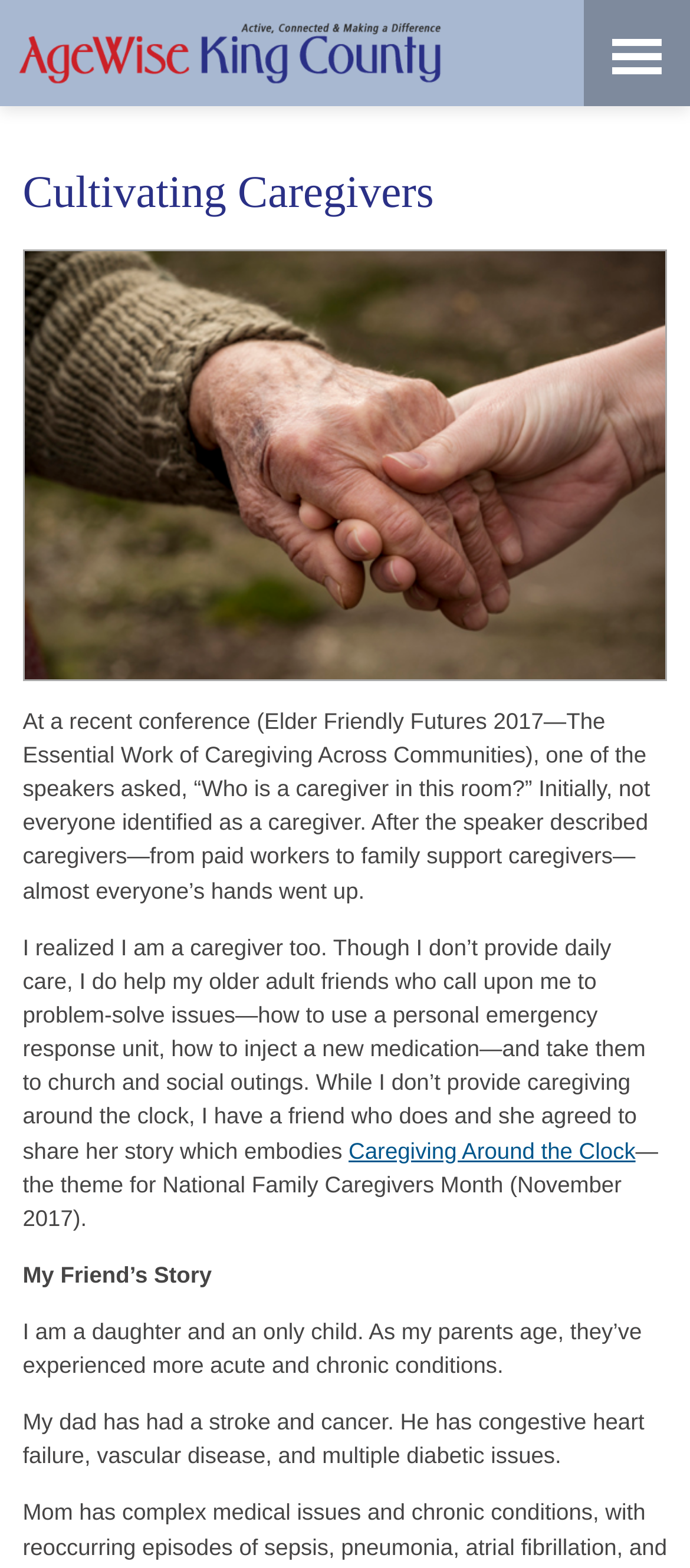Identify the bounding box for the described UI element: "Caregiving Around the Clock".

[0.505, 0.725, 0.921, 0.742]